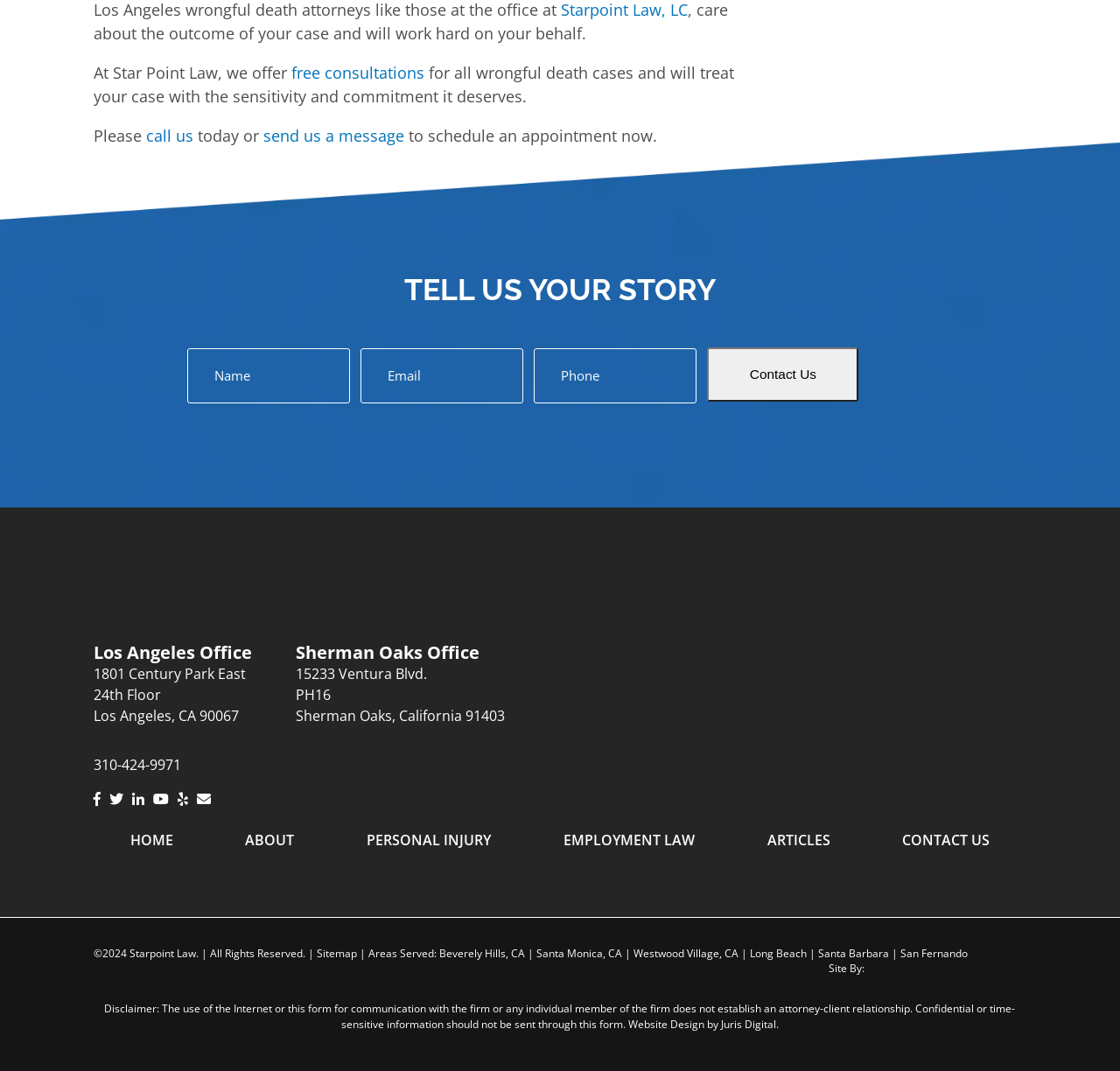Determine the bounding box coordinates of the section to be clicked to follow the instruction: "Click the 'Contact Us' button". The coordinates should be given as four float numbers between 0 and 1, formatted as [left, top, right, bottom].

[0.632, 0.325, 0.767, 0.375]